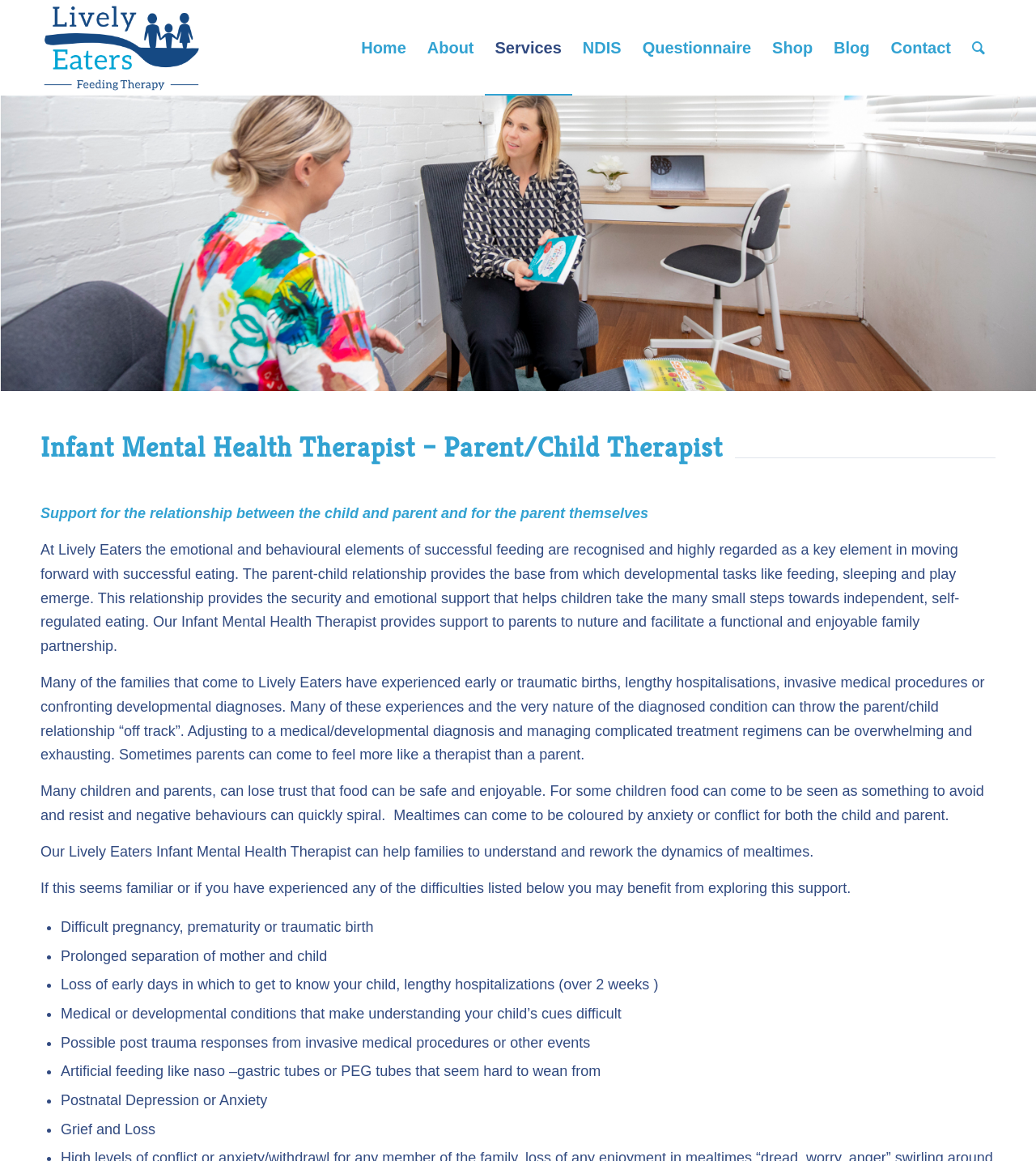Locate the UI element that matches the description NDIS in the webpage screenshot. Return the bounding box coordinates in the format (top-left x, top-left y, bottom-right x, bottom-right y), with values ranging from 0 to 1.

[0.552, 0.001, 0.61, 0.082]